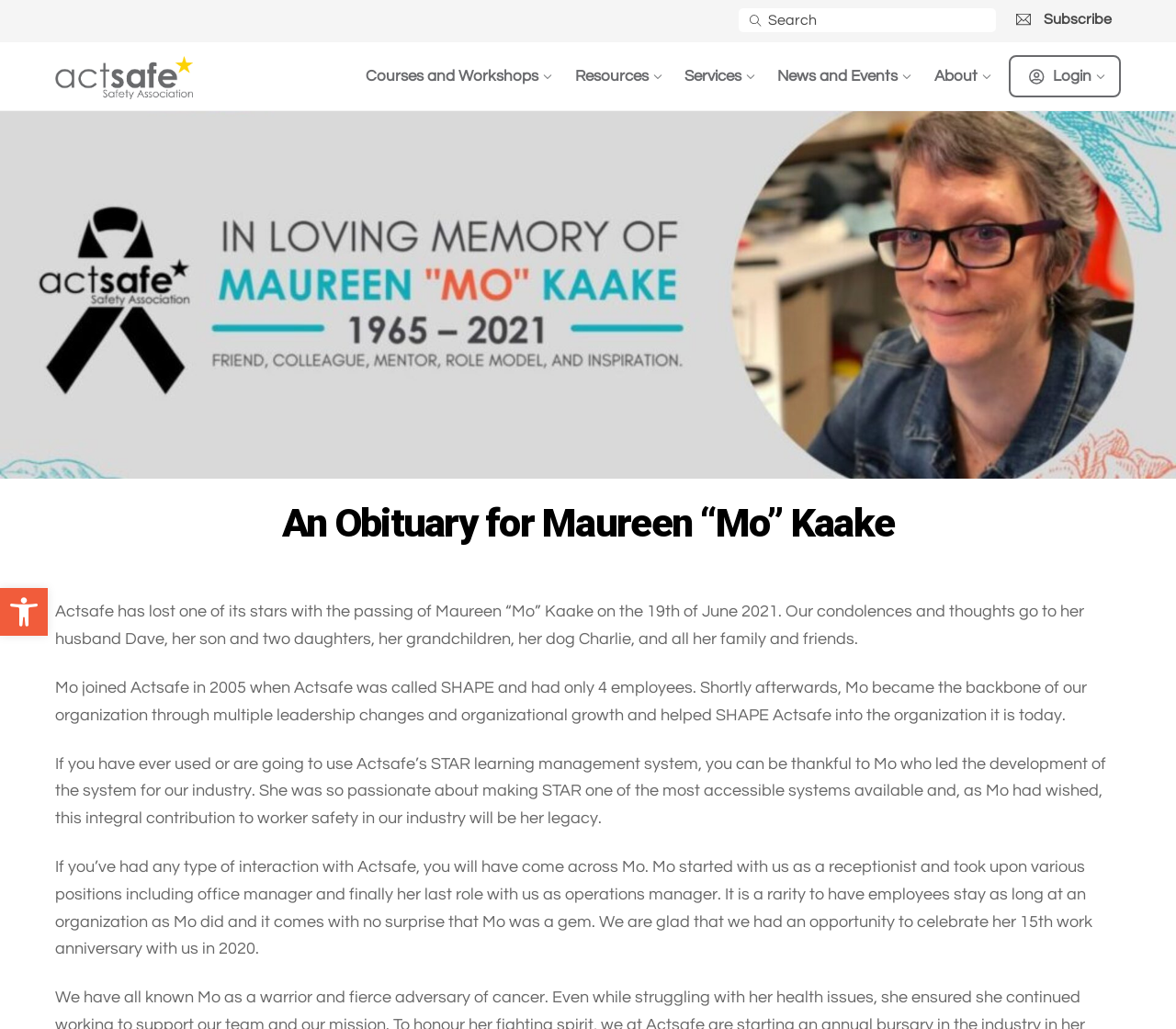Give a short answer using one word or phrase for the question:
How many years did Mo work at Actsafe?

15 years